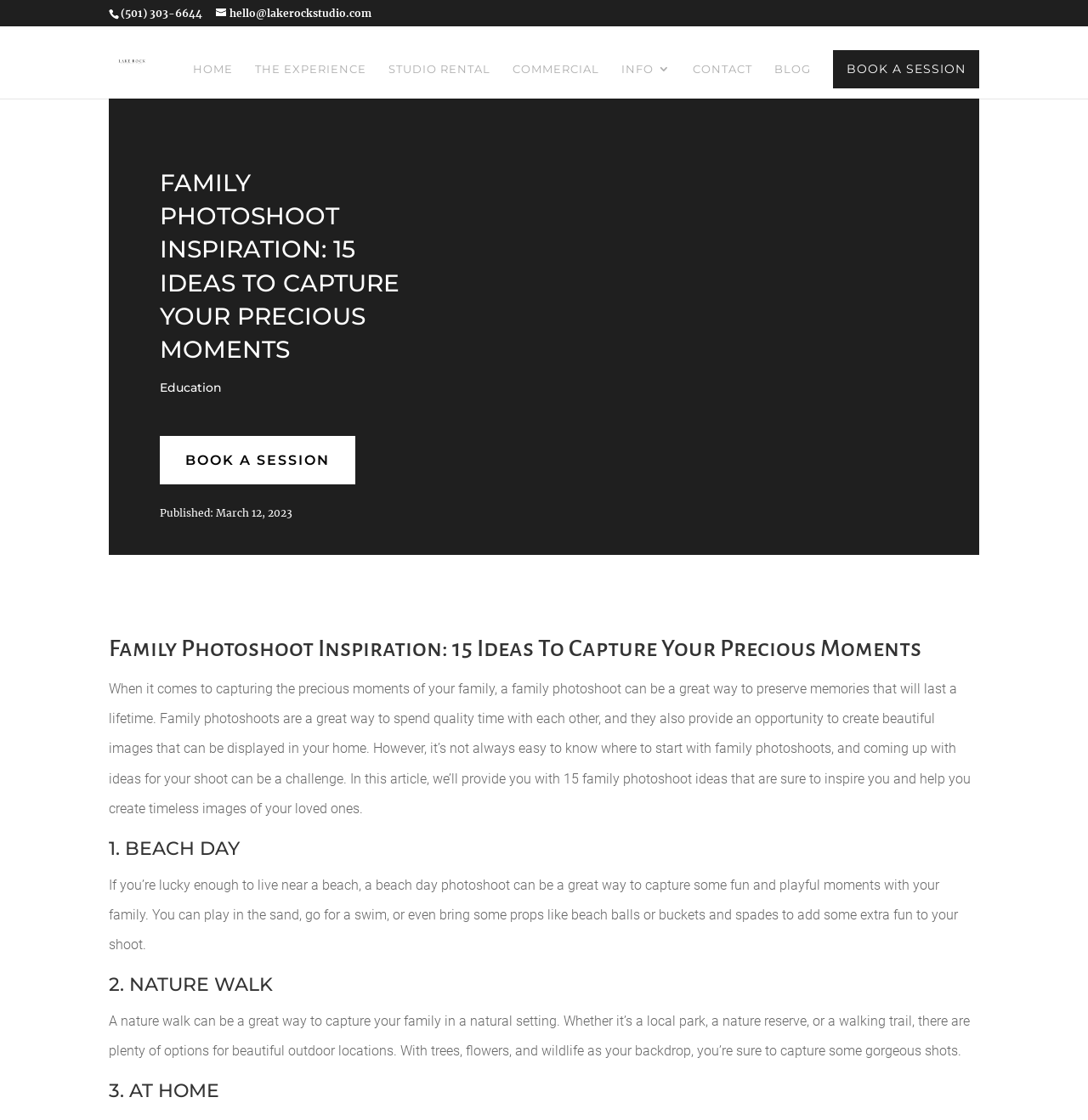What is the name of the studio?
Based on the screenshot, respond with a single word or phrase.

Little Rock Portrait Studio